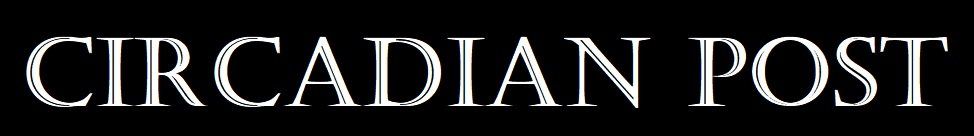What type of font is used for the title?
Answer with a single word or phrase, using the screenshot for reference.

elegant, bold